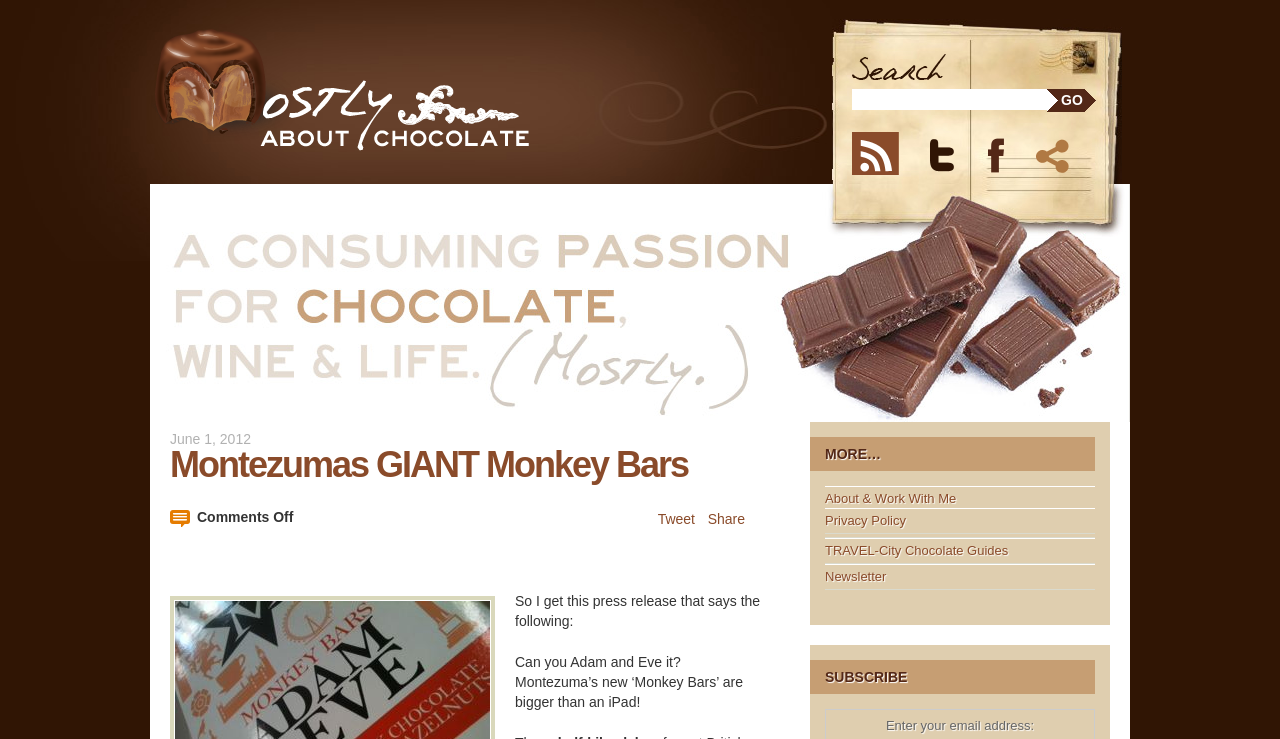What is the date of the blog post?
Provide a detailed answer to the question using information from the image.

I found the date of the blog post by looking at the StaticText element with the text 'June 1, 2012' which is located at the top of the webpage, below the heading 'Montezumas GIANT Monkey Bars'.